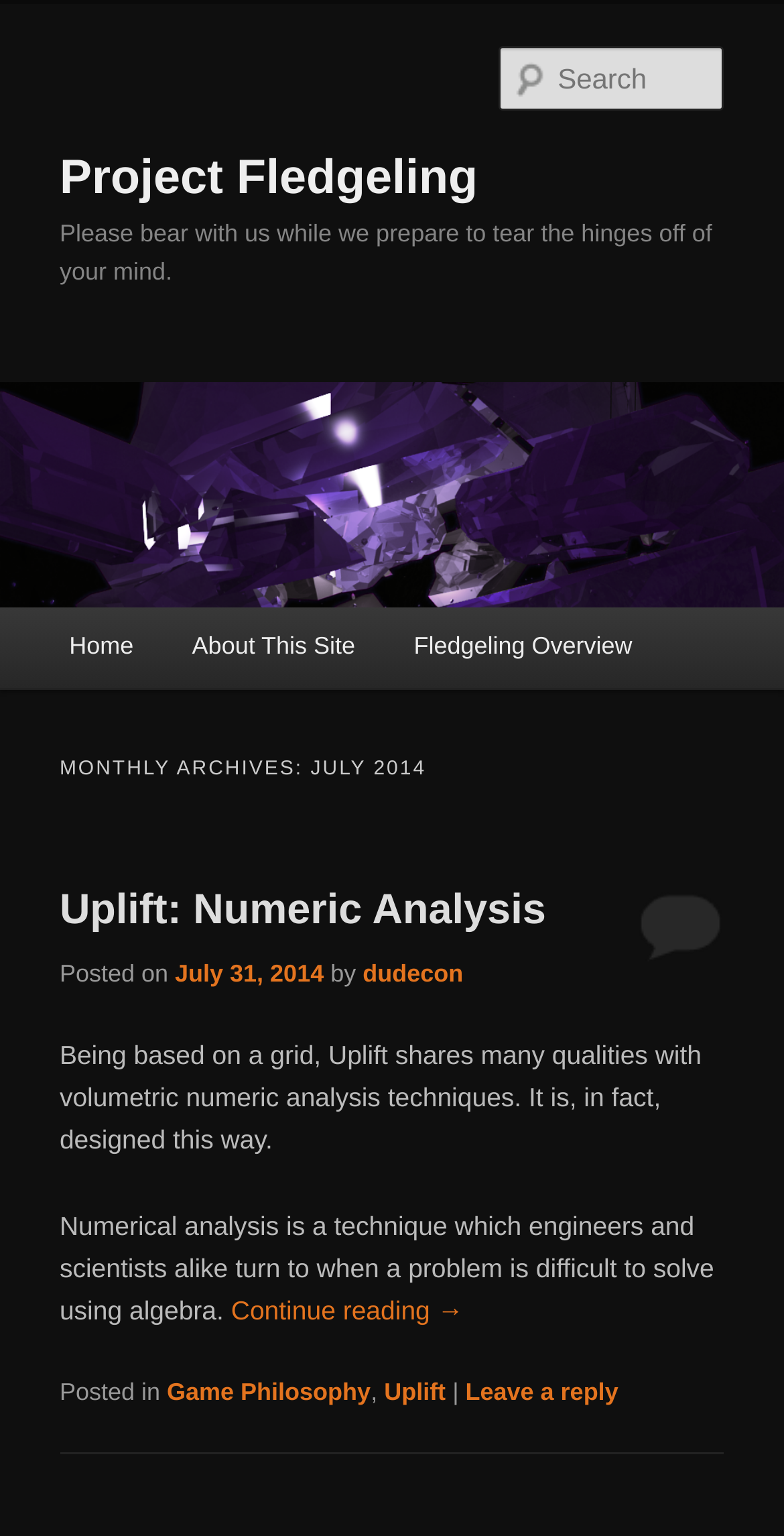Determine the coordinates of the bounding box that should be clicked to complete the instruction: "Leave a reply". The coordinates should be represented by four float numbers between 0 and 1: [left, top, right, bottom].

[0.594, 0.897, 0.789, 0.916]